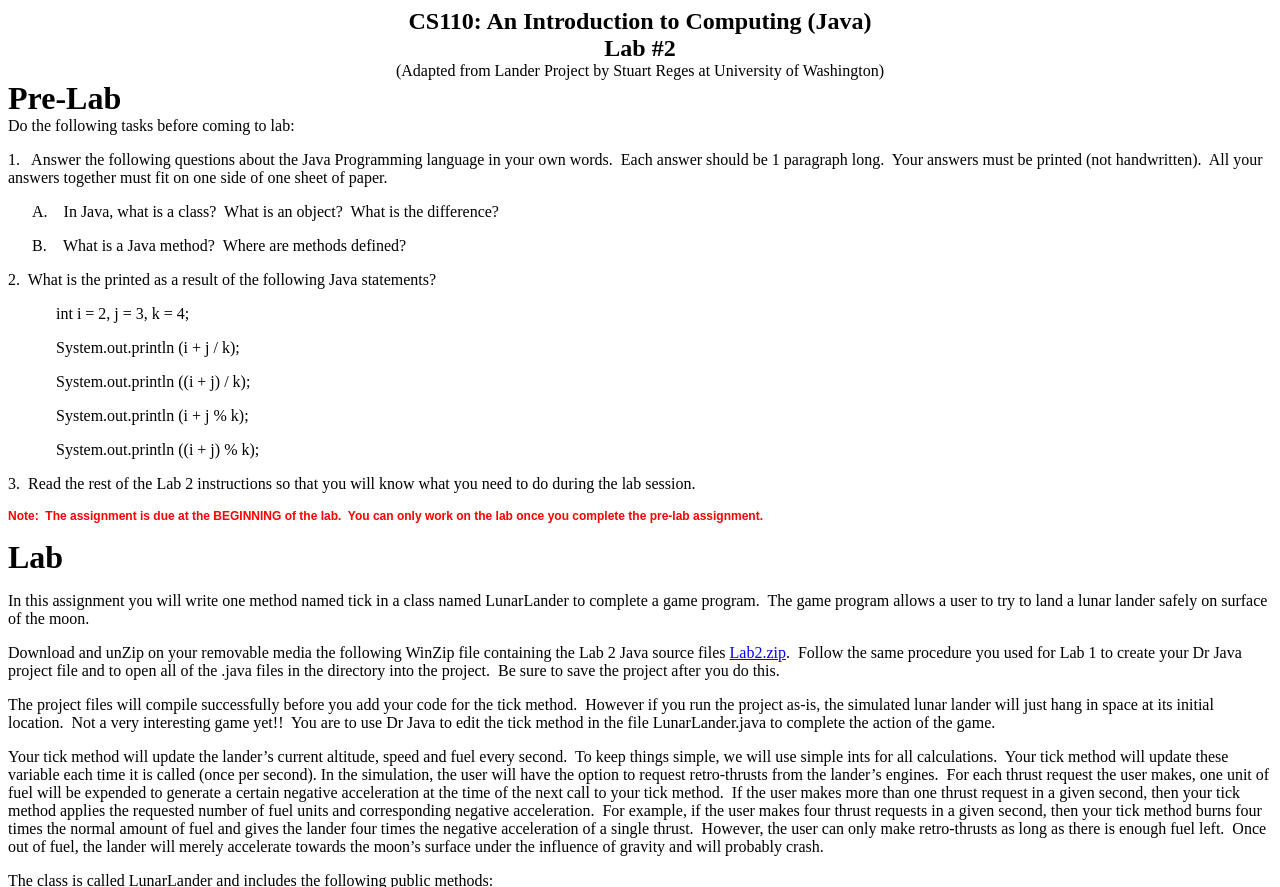What is the purpose of the pre-lab assignment? Refer to the image and provide a one-word or short phrase answer.

To answer questions about Java